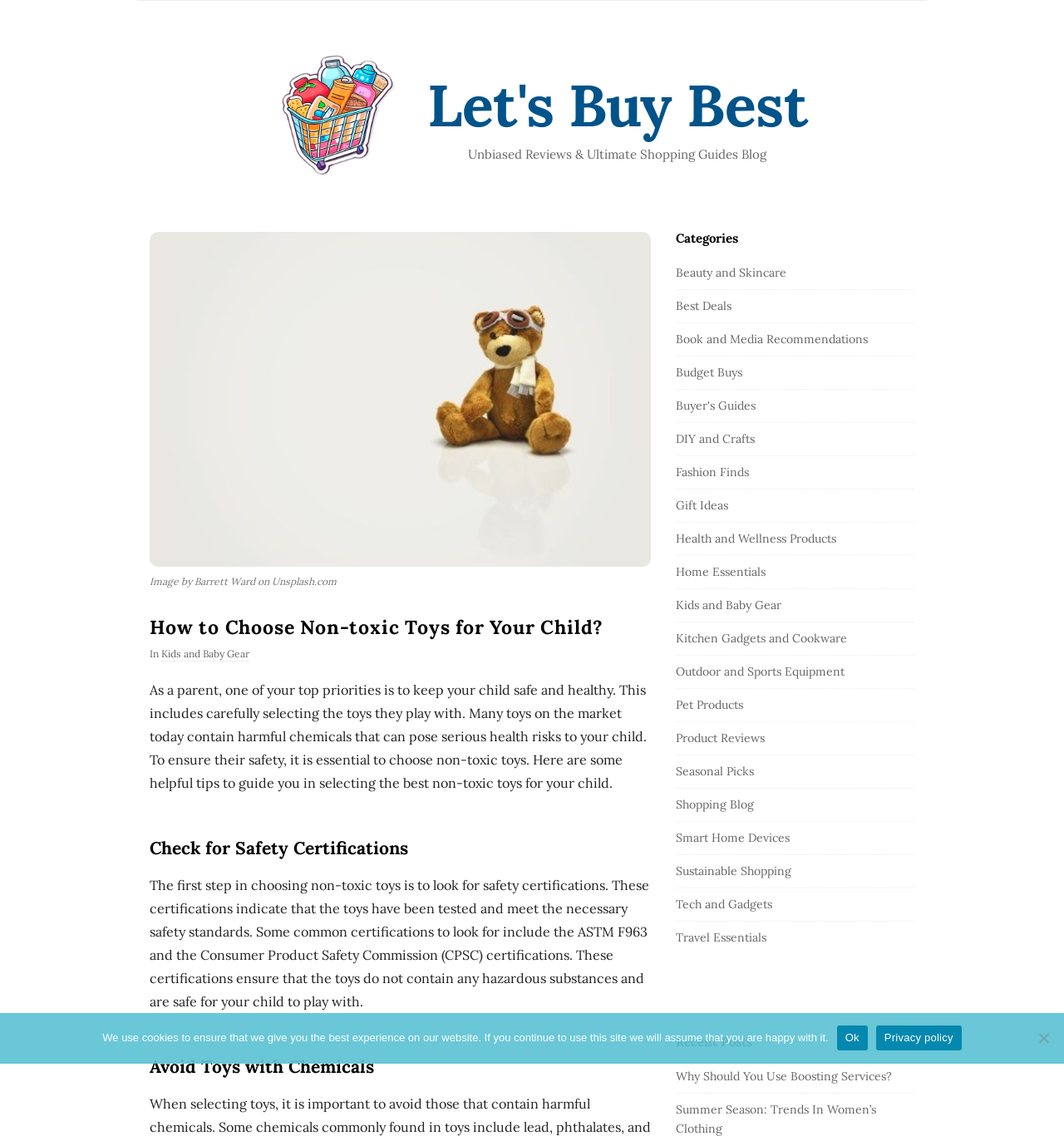Please locate the bounding box coordinates of the element's region that needs to be clicked to follow the instruction: "Visit the 'Product Reviews' page". The bounding box coordinates should be provided as four float numbers between 0 and 1, i.e., [left, top, right, bottom].

[0.635, 0.643, 0.719, 0.656]